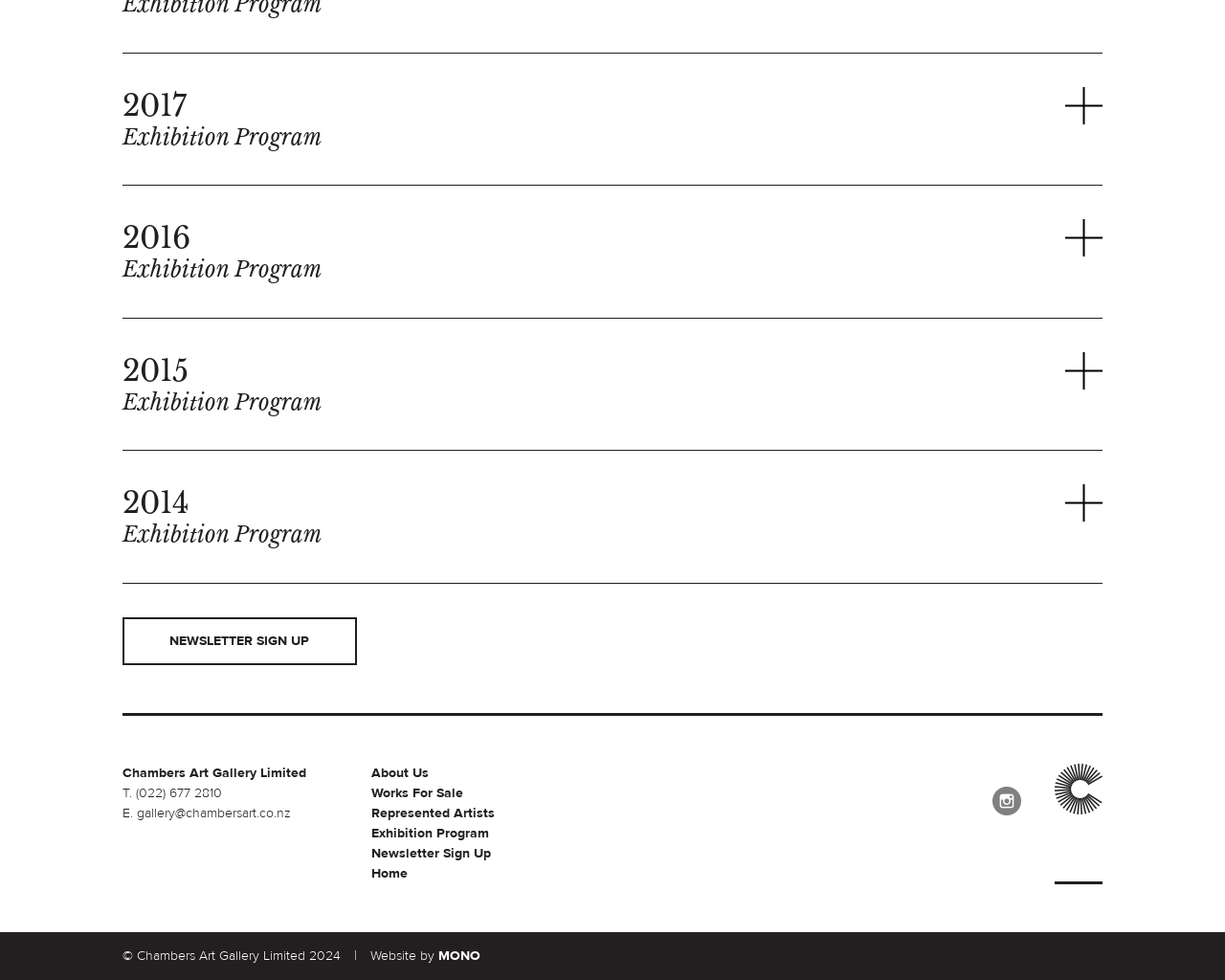What is the copyright year of the gallery?
Using the image, respond with a single word or phrase.

2024